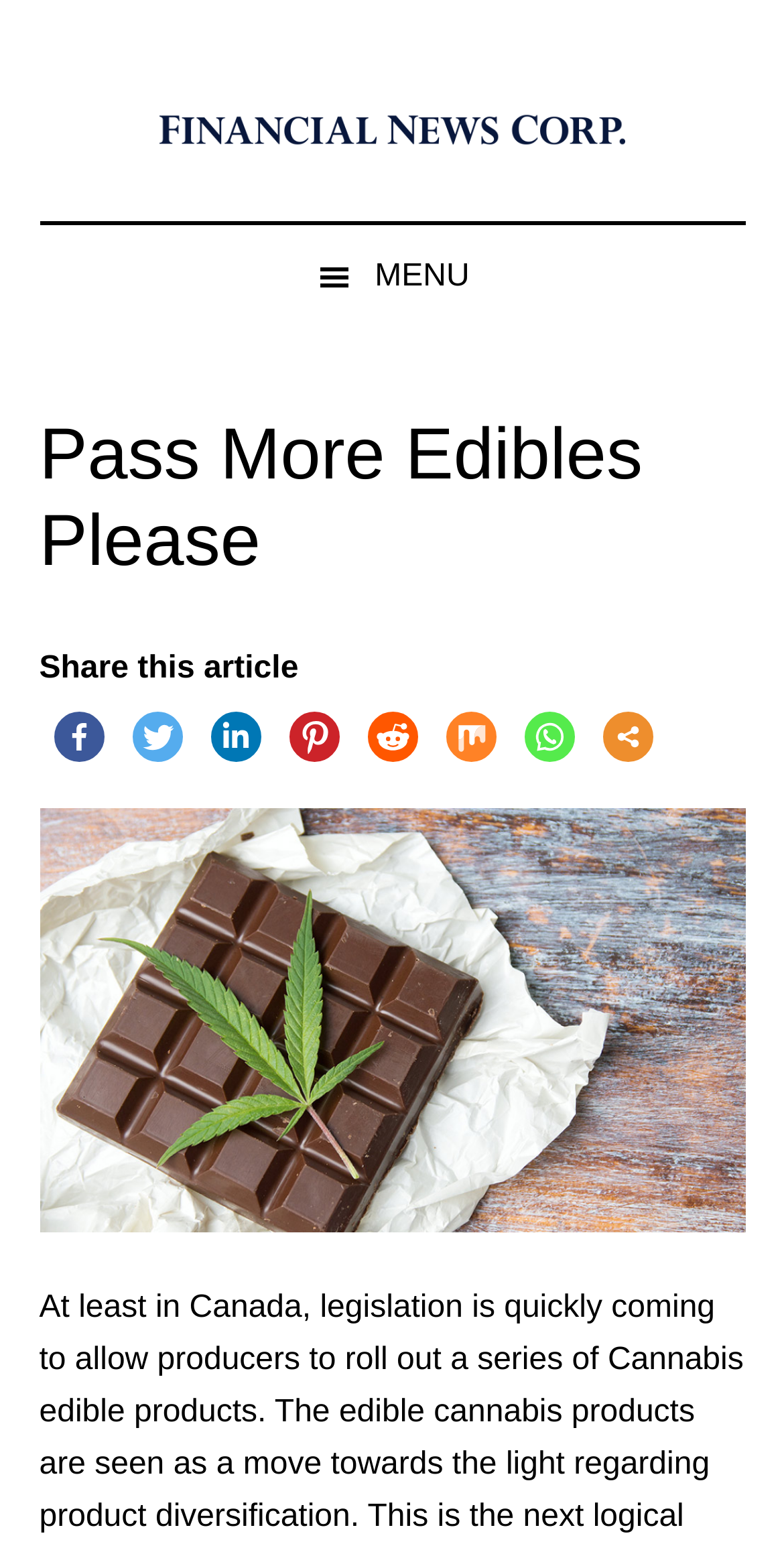Describe all the key features and sections of the webpage thoroughly.

The webpage is titled "Pass More Edibles Please" and appears to be an article or blog post. At the top left corner, there are four "Skip to" links, allowing users to navigate to main content, secondary menu, primary sidebar, and footer. 

Below these links, a prominent link to "Financial News Corp." is displayed, taking up most of the width of the page. 

A menu button is located at the top right corner, which is not currently pressed or expanded. When expanded, the menu contains a header with the same title as the webpage, "Pass More Edibles Please". 

Underneath the menu button, there is a section with a "Share this article" label, accompanied by seven social media icons, including Facebook, Twitter, Linkedin, Pinterest, Reddit, Mix, and Whatsapp. Each icon is positioned horizontally next to each other, taking up about half of the page's width. 

Below the social media icons, there is a large figure or image that spans almost the entire width of the page.